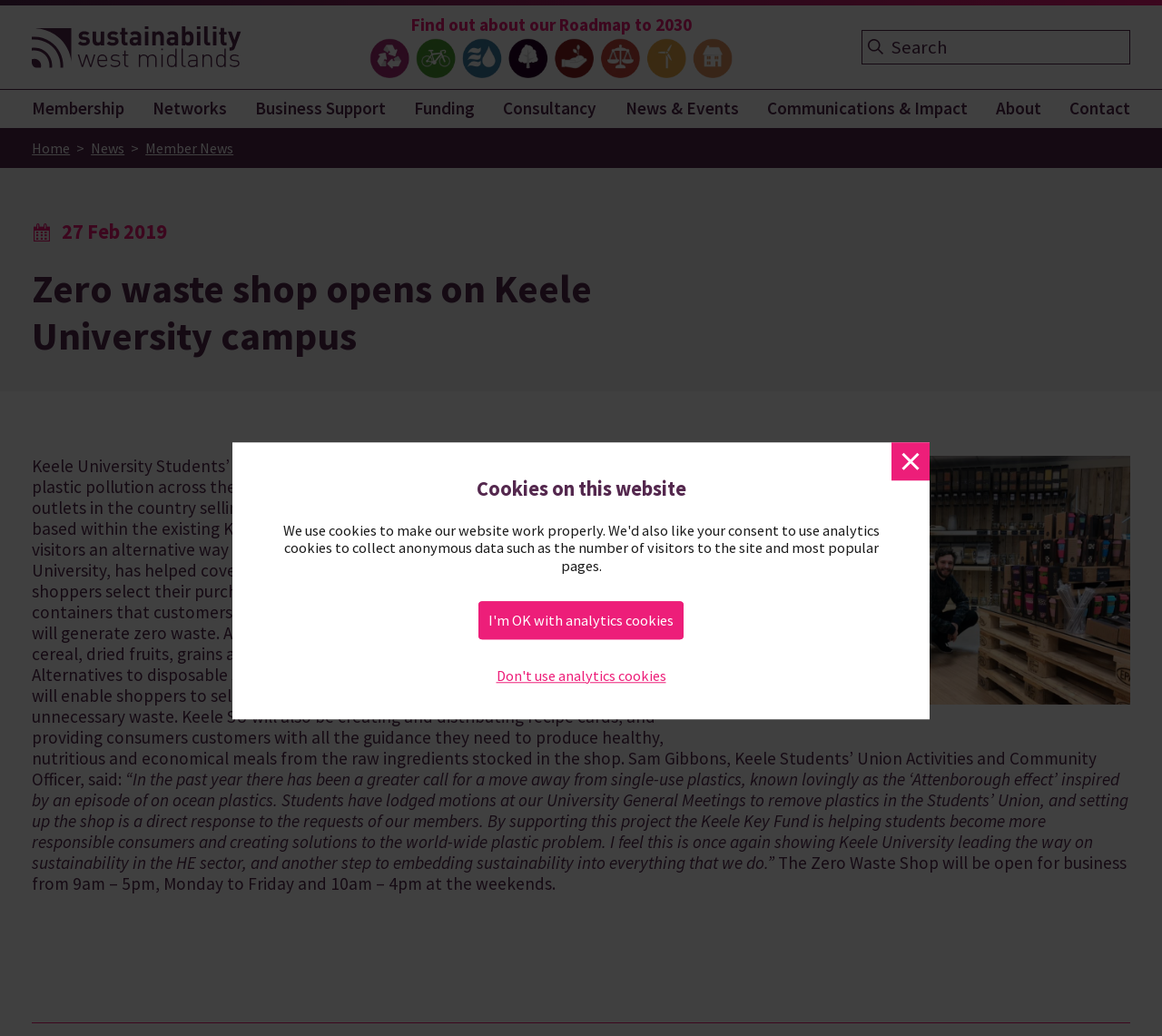Look at the image and write a detailed answer to the question: 
Who helped cover the majority of the shop's set-up fees?

The article states that the Keele Key Fund, which provides grants across the University, has helped cover the majority of the shop's set-up fees.